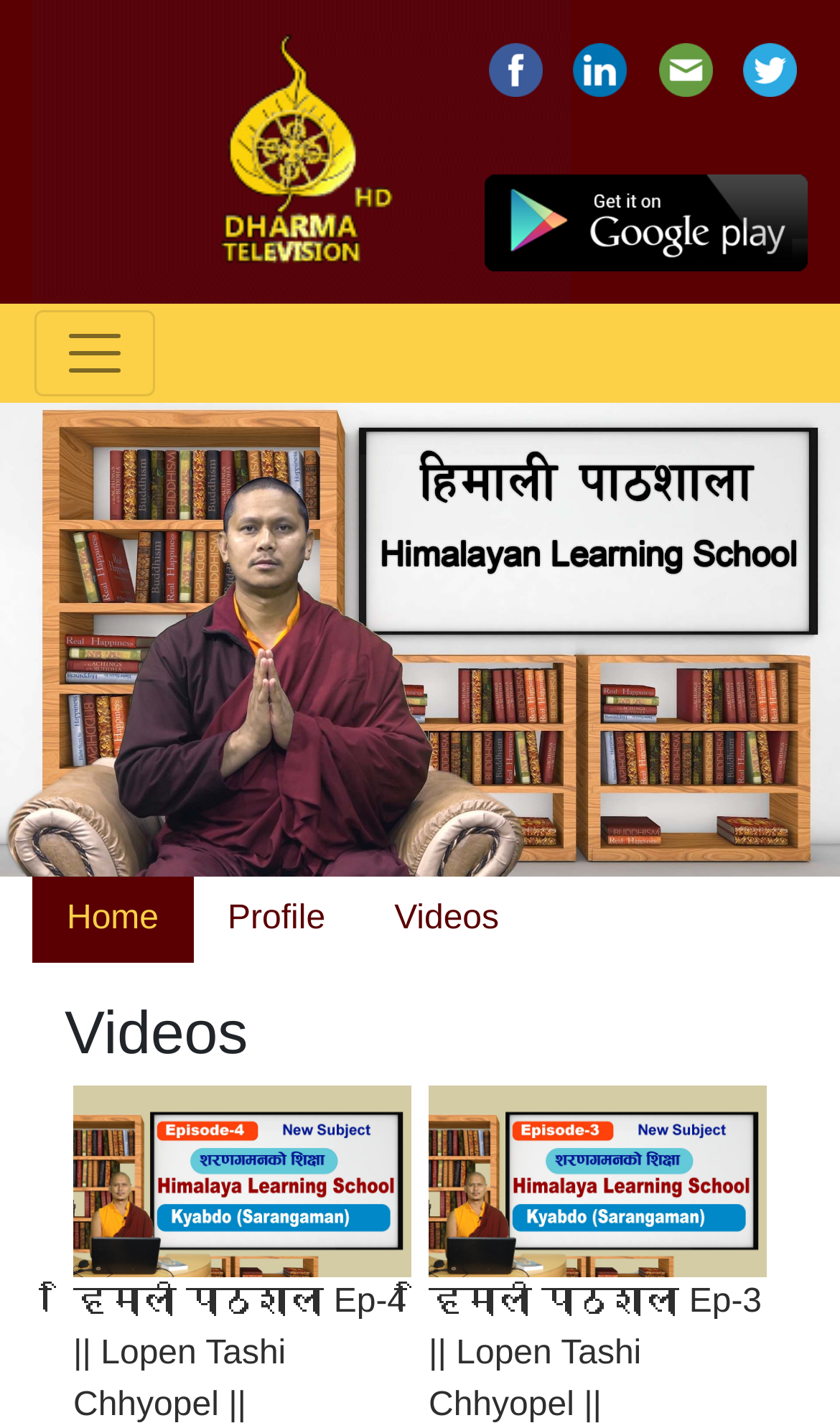Bounding box coordinates are specified in the format (top-left x, top-left y, bottom-right x, bottom-right y). All values are floating point numbers bounded between 0 and 1. Please provide the bounding box coordinate of the region this sentence describes: Videos

[0.428, 0.613, 0.635, 0.674]